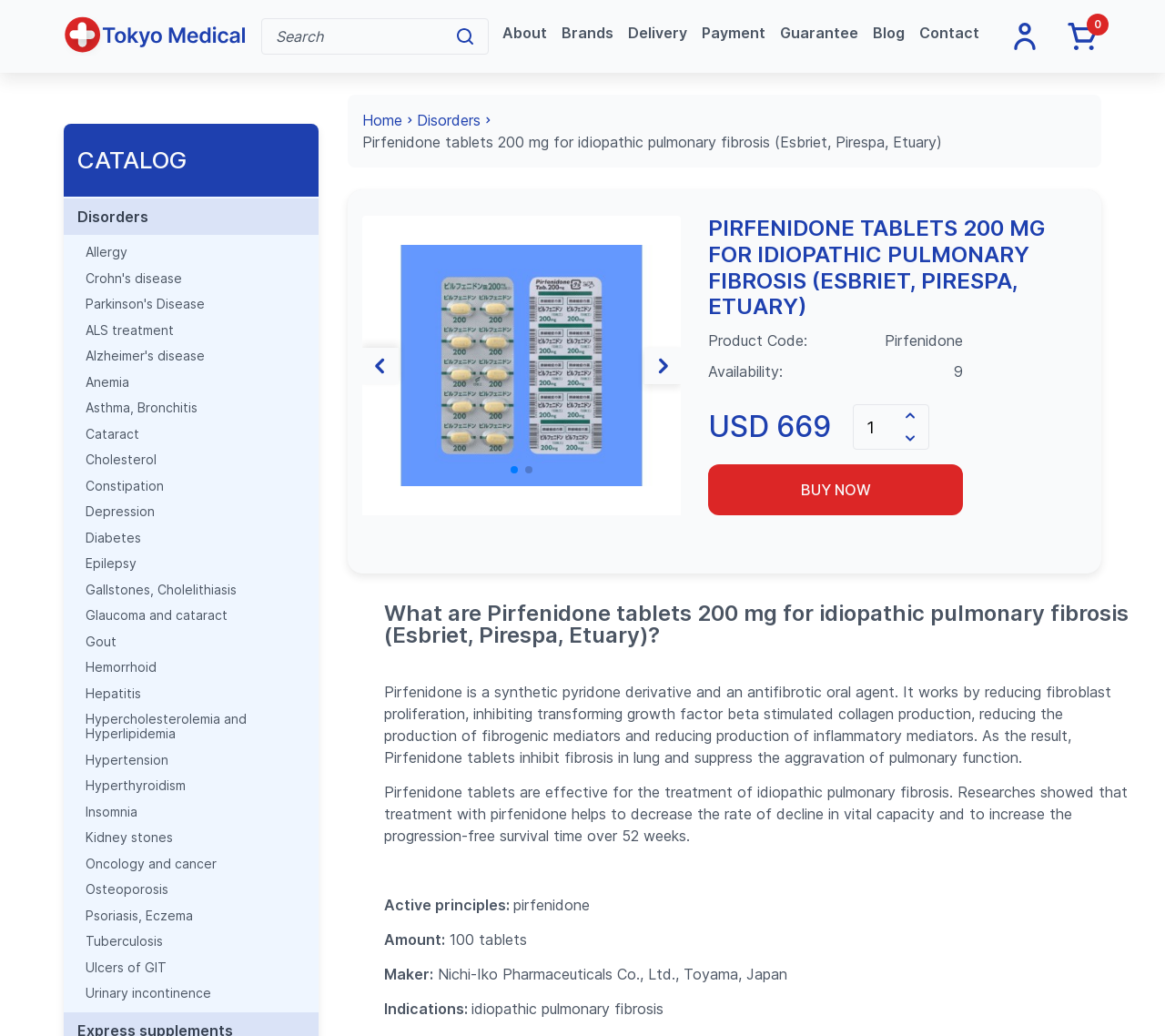Locate the bounding box coordinates of the element that needs to be clicked to carry out the instruction: "Click on the 'About' link". The coordinates should be given as four float numbers ranging from 0 to 1, i.e., [left, top, right, bottom].

[0.431, 0.024, 0.47, 0.047]